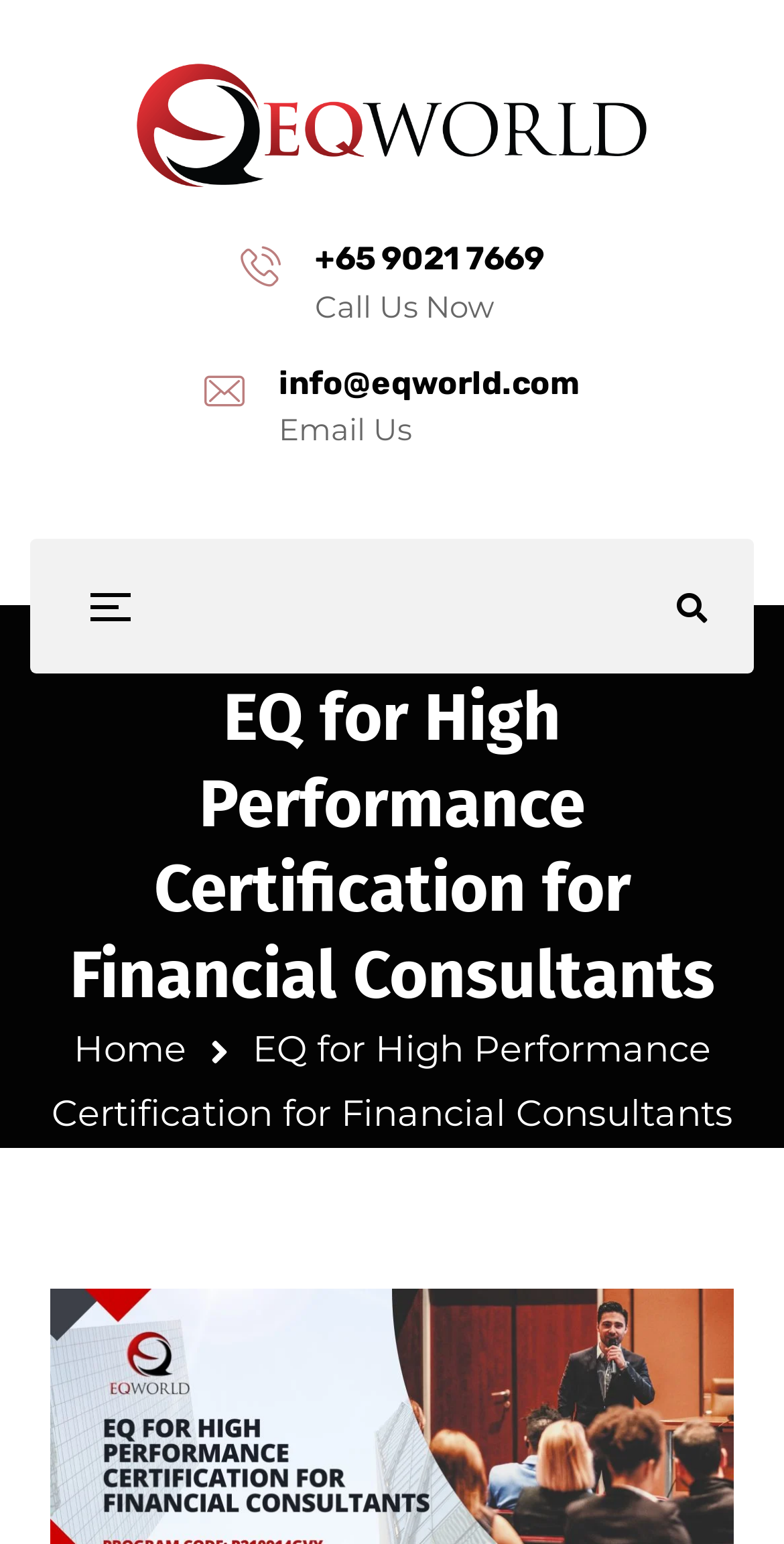Identify the bounding box of the UI element described as follows: "Home". Provide the coordinates as four float numbers in the range of 0 to 1 [left, top, right, bottom].

[0.094, 0.666, 0.237, 0.694]